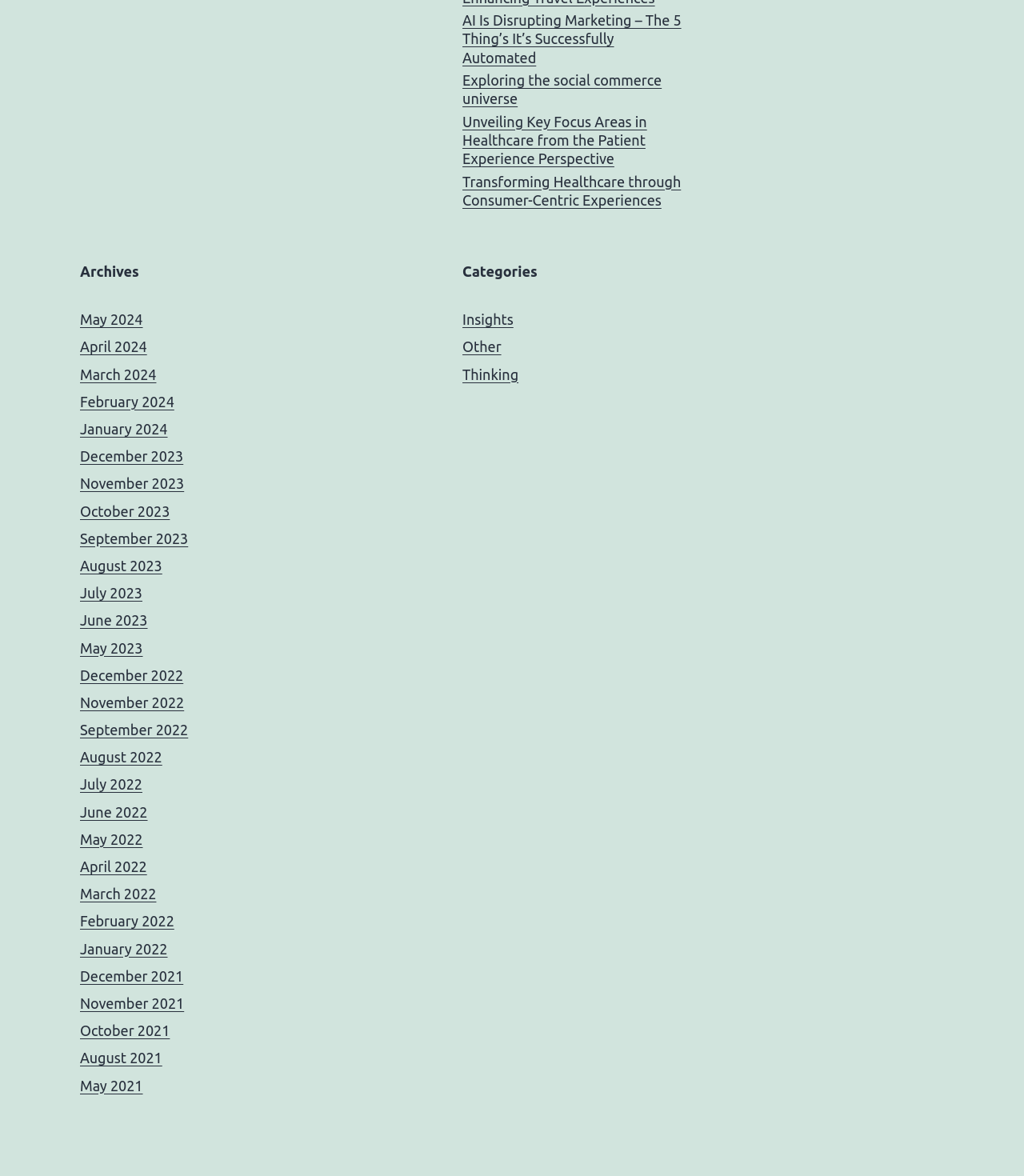Identify the bounding box coordinates of the clickable region required to complete the instruction: "View the article about AI disrupting marketing". The coordinates should be given as four float numbers within the range of 0 and 1, i.e., [left, top, right, bottom].

[0.452, 0.01, 0.667, 0.057]